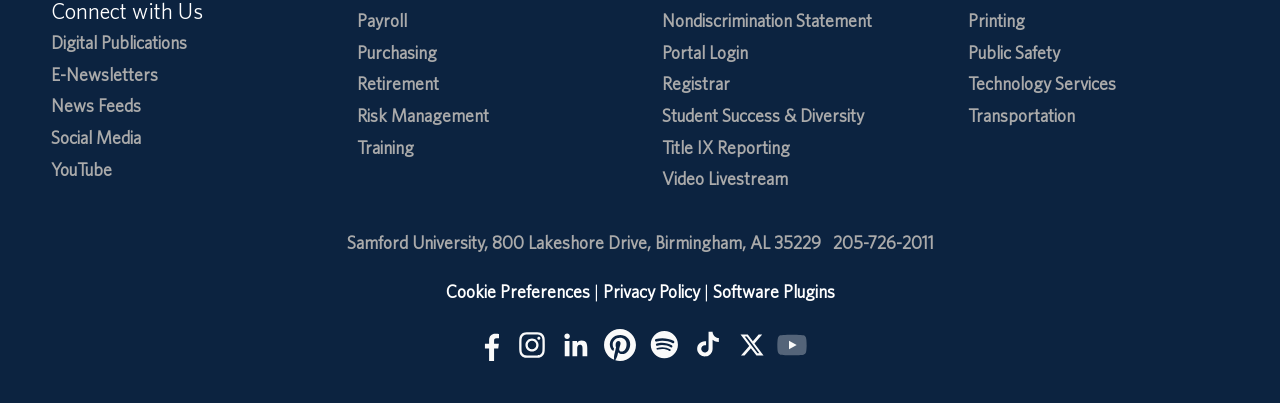Kindly determine the bounding box coordinates of the area that needs to be clicked to fulfill this instruction: "Follow us on Facebook".

[0.368, 0.814, 0.395, 0.898]